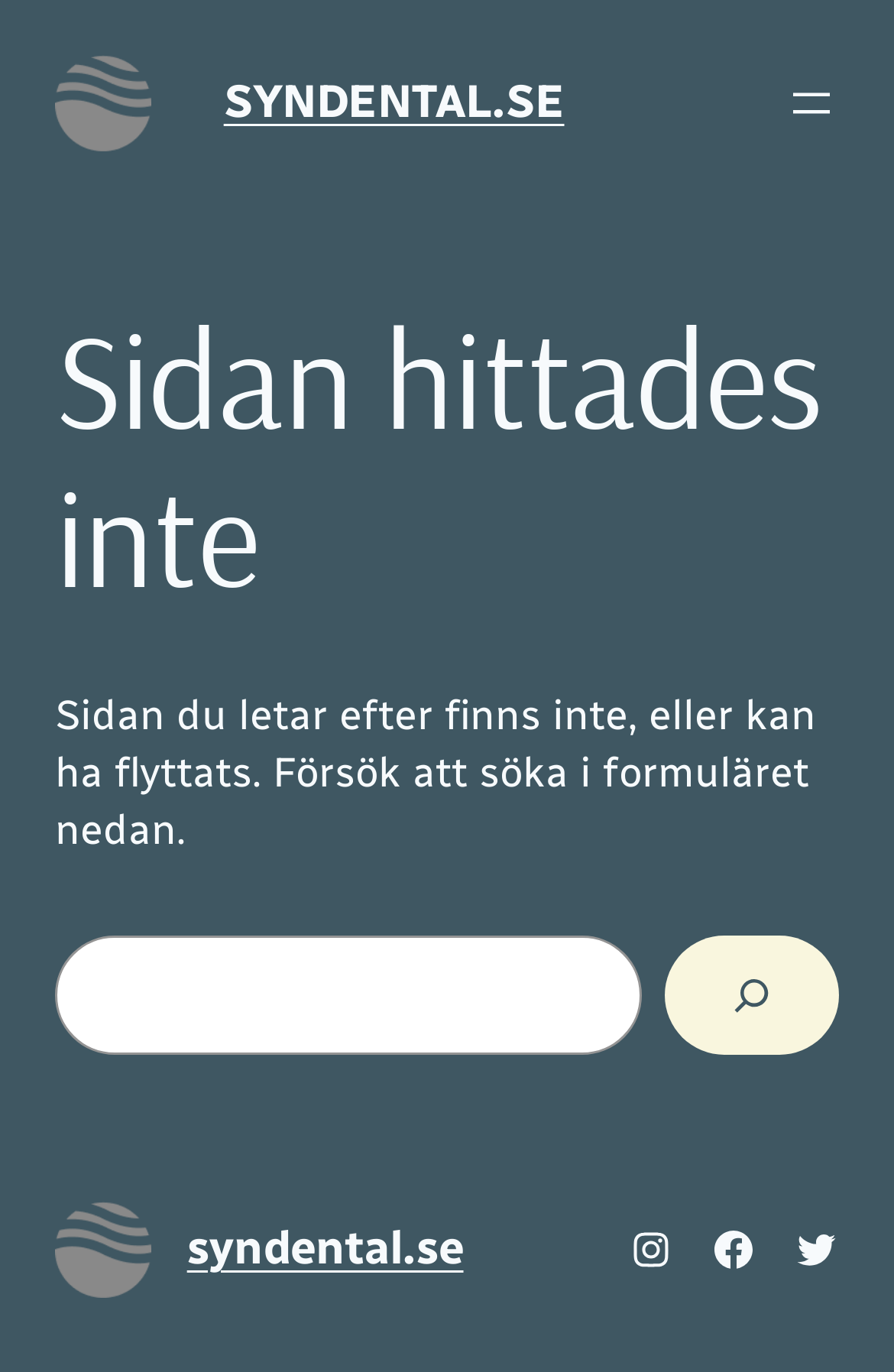What is the error message displayed on the page?
Based on the image, provide your answer in one word or phrase.

Sidan du letar efter finns inte